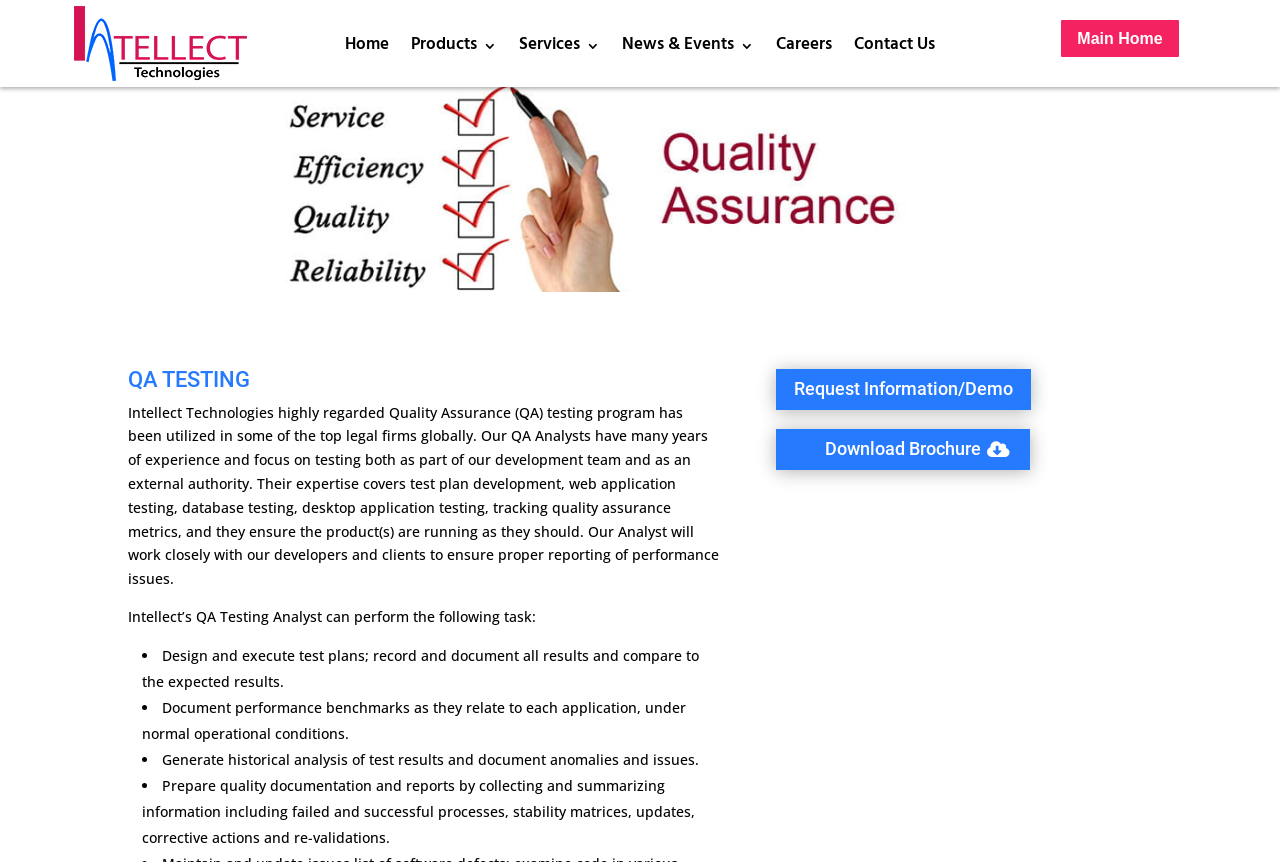Identify the bounding box for the UI element described as: "Products". Ensure the coordinates are four float numbers between 0 and 1, formatted as [left, top, right, bottom].

[0.321, 0.045, 0.388, 0.071]